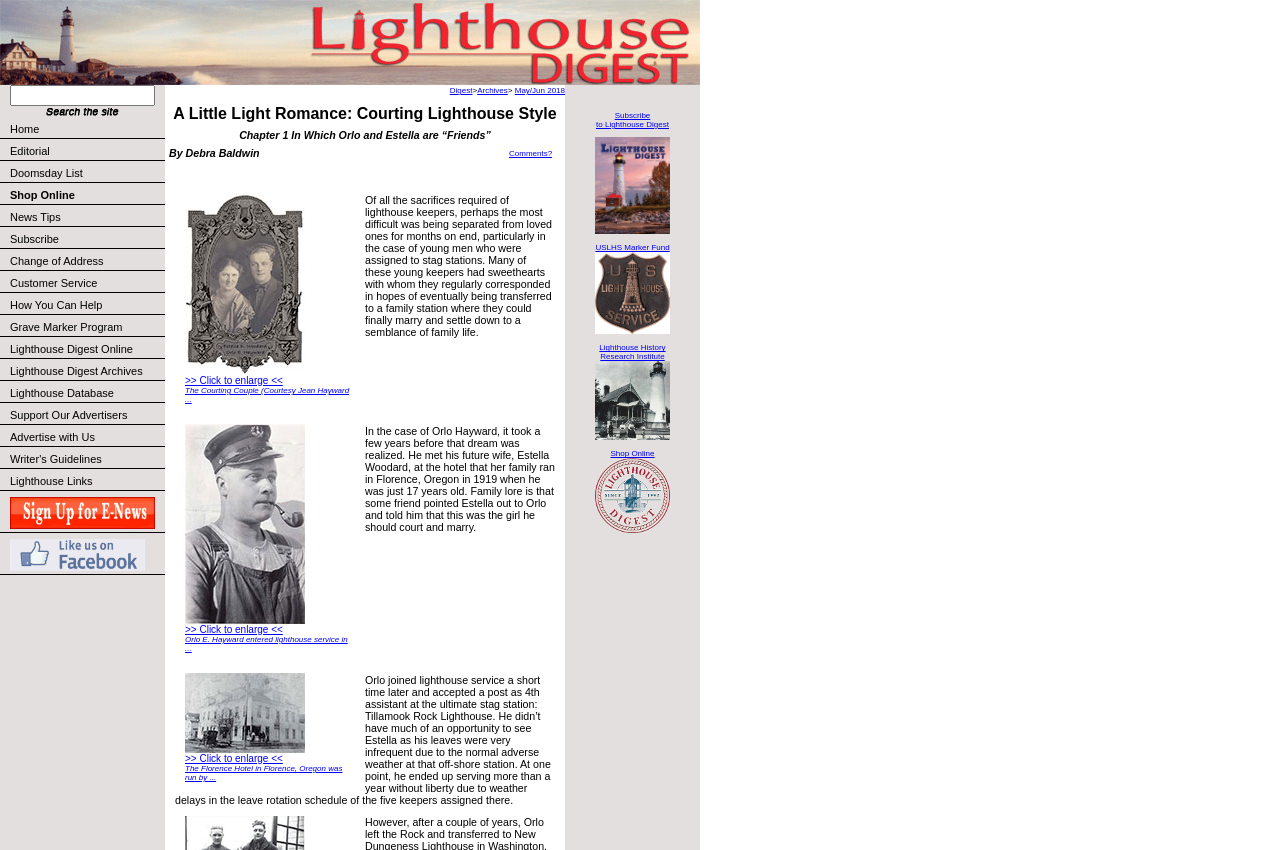Given the element description: "How You Can Help", predict the bounding box coordinates of the UI element it refers to, using four float numbers between 0 and 1, i.e., [left, top, right, bottom].

[0.0, 0.346, 0.129, 0.372]